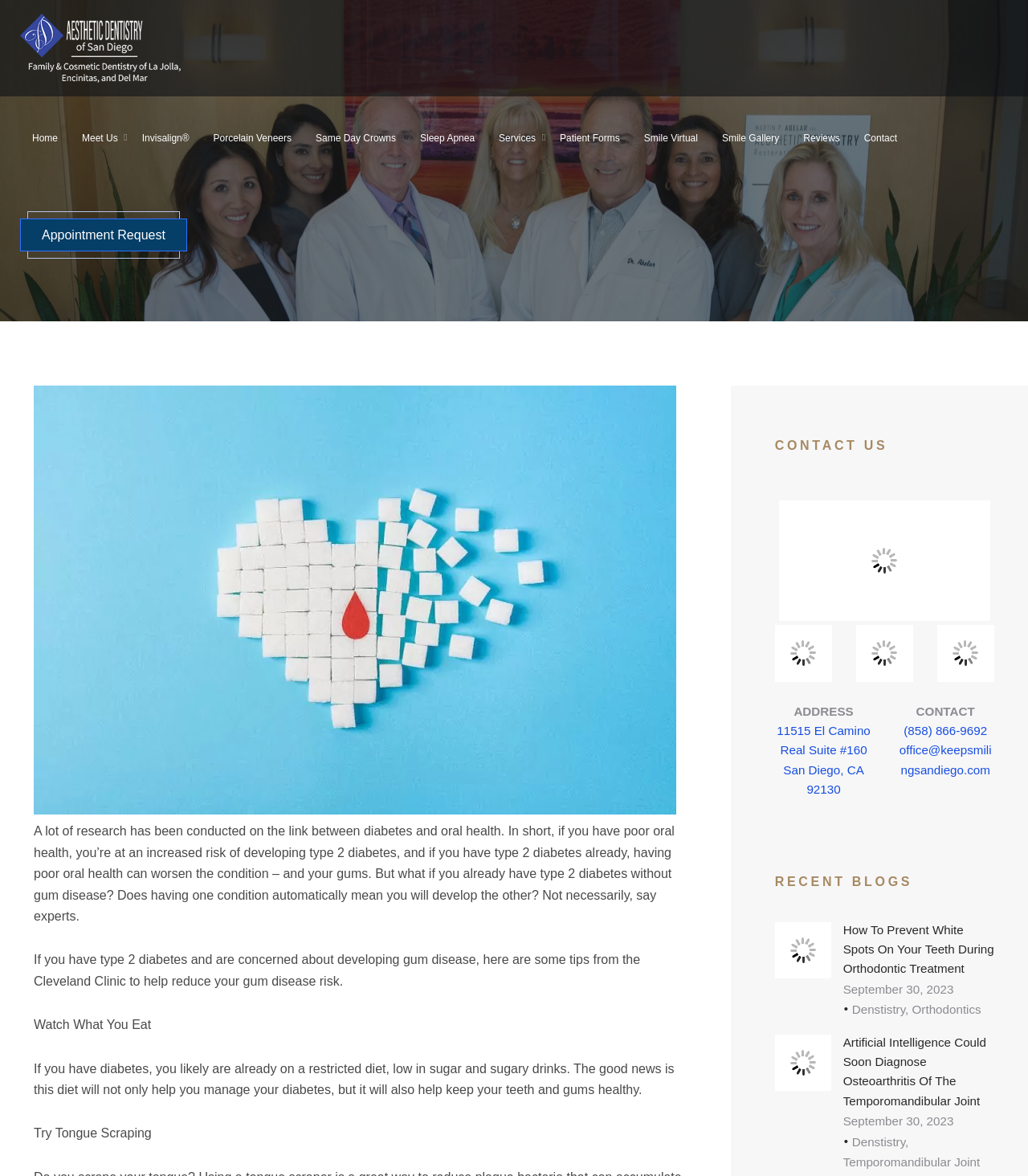Please find the bounding box coordinates of the section that needs to be clicked to achieve this instruction: "Contact the dentist at the given address".

[0.759, 0.636, 0.843, 0.665]